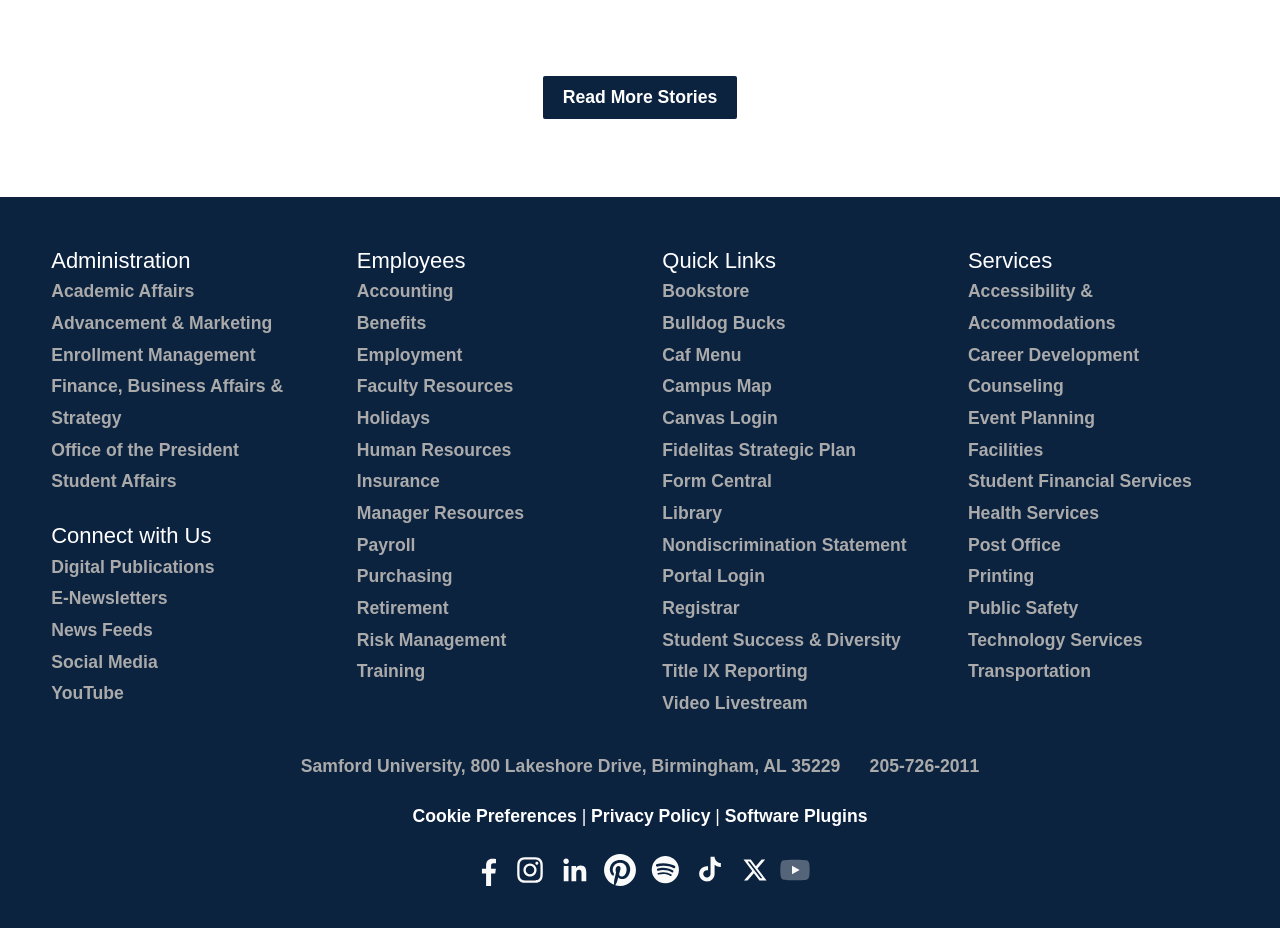Please identify the coordinates of the bounding box that should be clicked to fulfill this instruction: "Follow us on Facebook".

[0.366, 0.919, 0.392, 0.956]